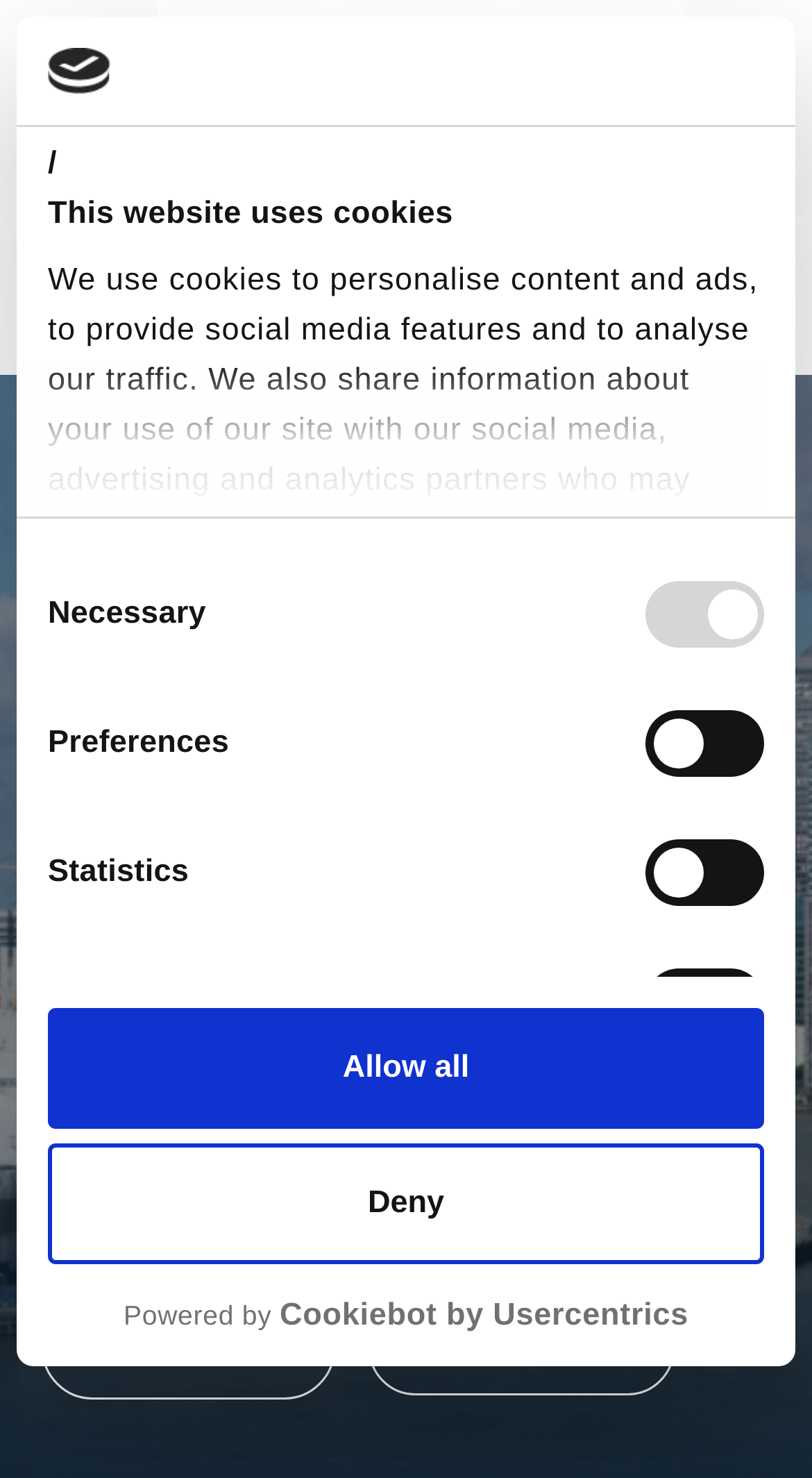Extract the bounding box coordinates for the described element: "Powered by Cookiebot by Usercentrics". The coordinates should be represented as four float numbers between 0 and 1: [left, top, right, bottom].

[0.059, 0.876, 0.941, 0.903]